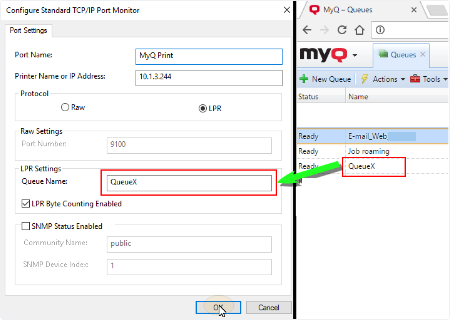Based on the visual content of the image, answer the question thoroughly: What is the name of the print queue being set up?

The name of the print queue being set up can be found in the 'LPR Settings' section of the configuration window, where it is specified as 'QueueX'.